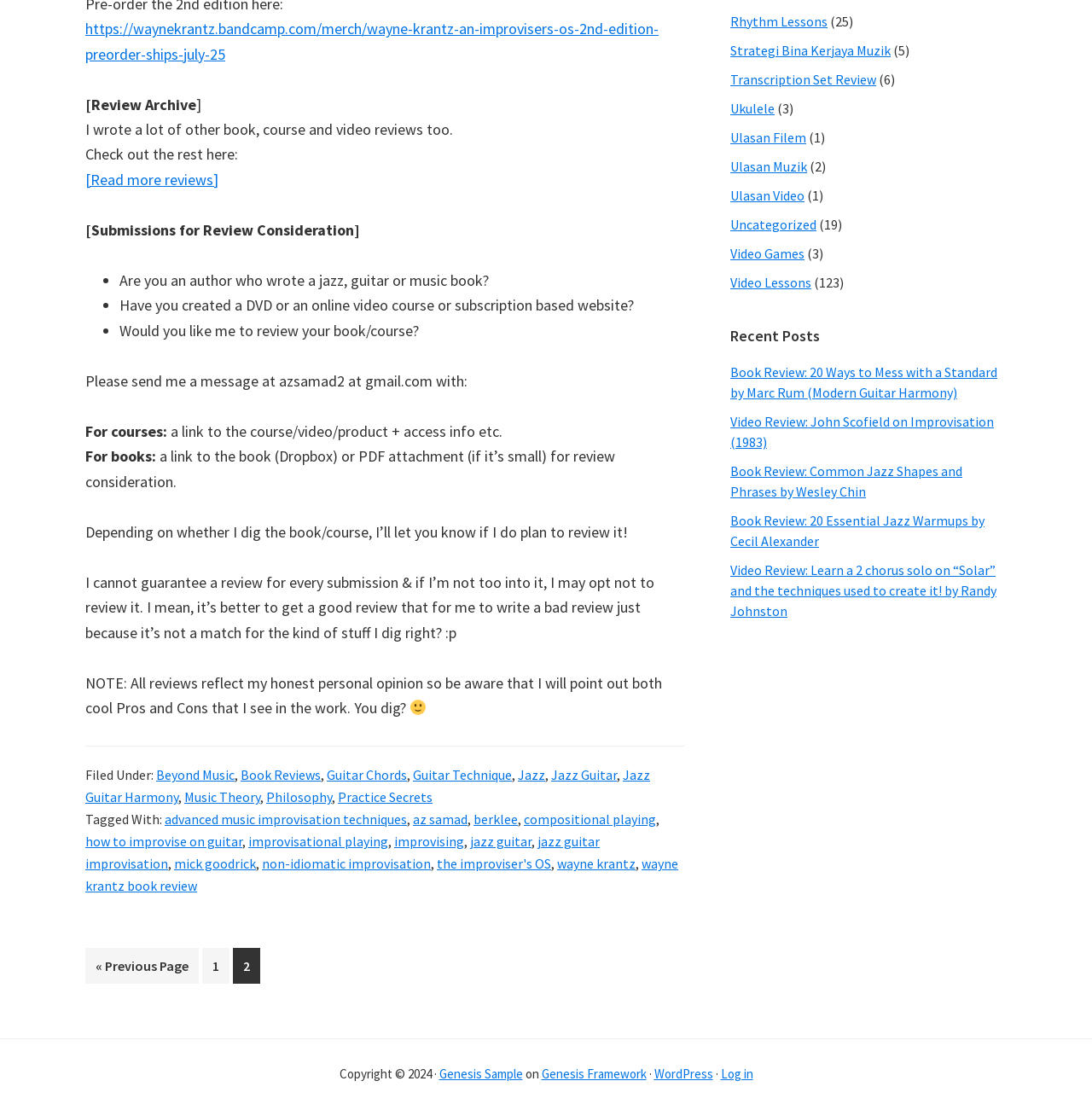Using the description "« Go to Previous Page", predict the bounding box of the relevant HTML element.

[0.078, 0.854, 0.182, 0.886]